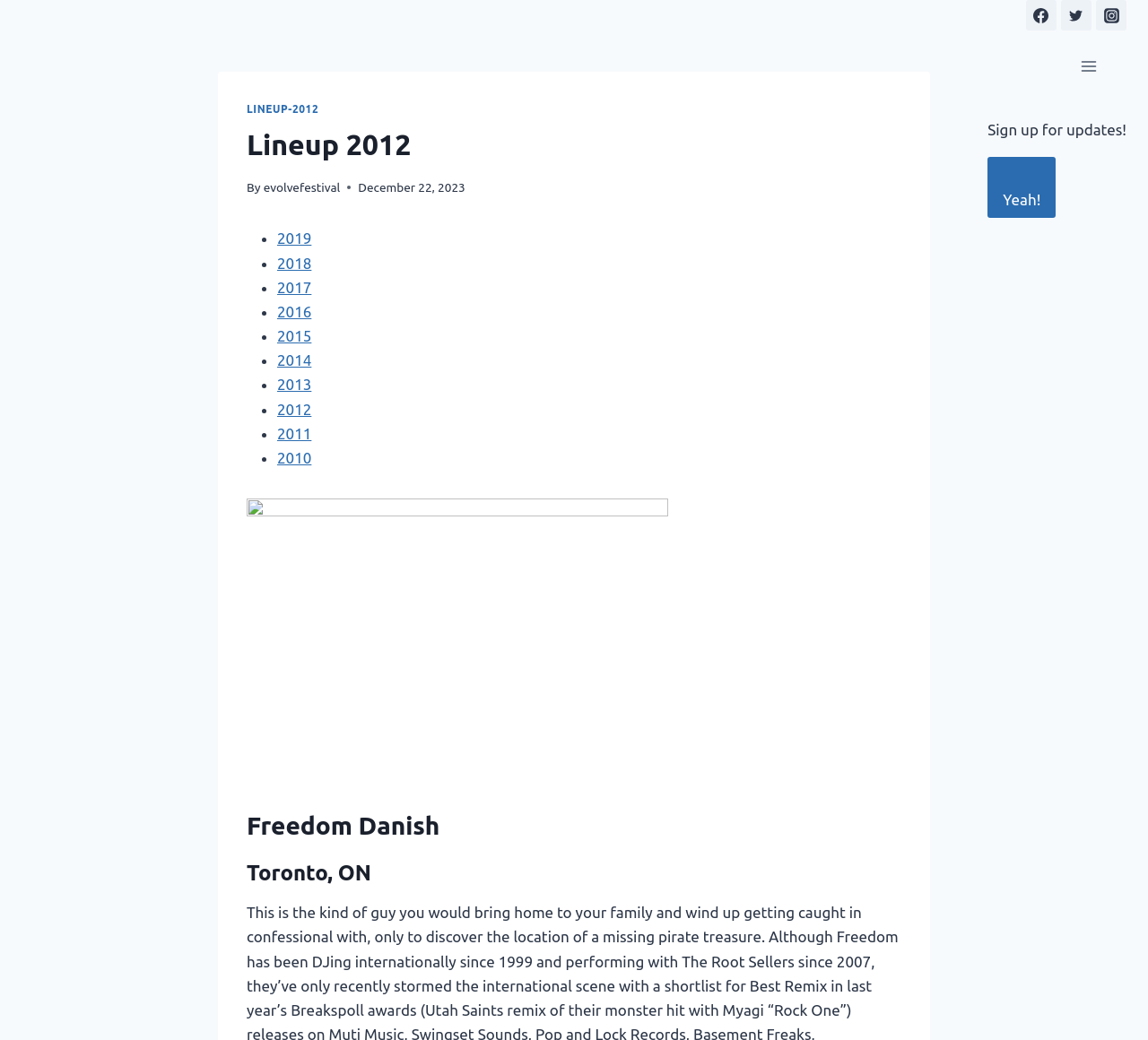Identify the bounding box coordinates of the area that should be clicked in order to complete the given instruction: "View the 2019 lineup". The bounding box coordinates should be four float numbers between 0 and 1, i.e., [left, top, right, bottom].

[0.241, 0.221, 0.271, 0.237]